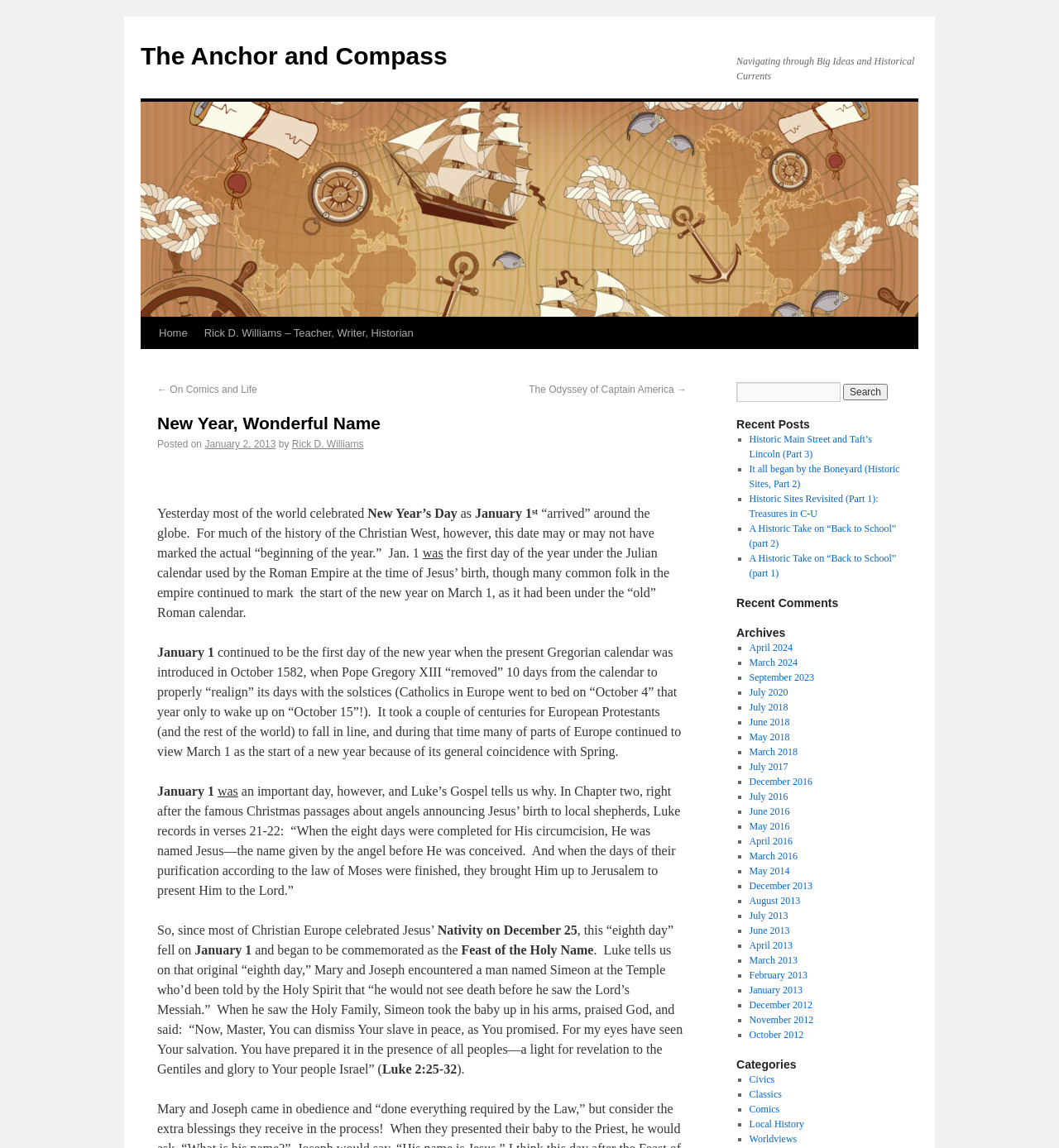Please find the bounding box coordinates of the element that needs to be clicked to perform the following instruction: "View the archives for April 2024". The bounding box coordinates should be four float numbers between 0 and 1, represented as [left, top, right, bottom].

[0.707, 0.559, 0.748, 0.569]